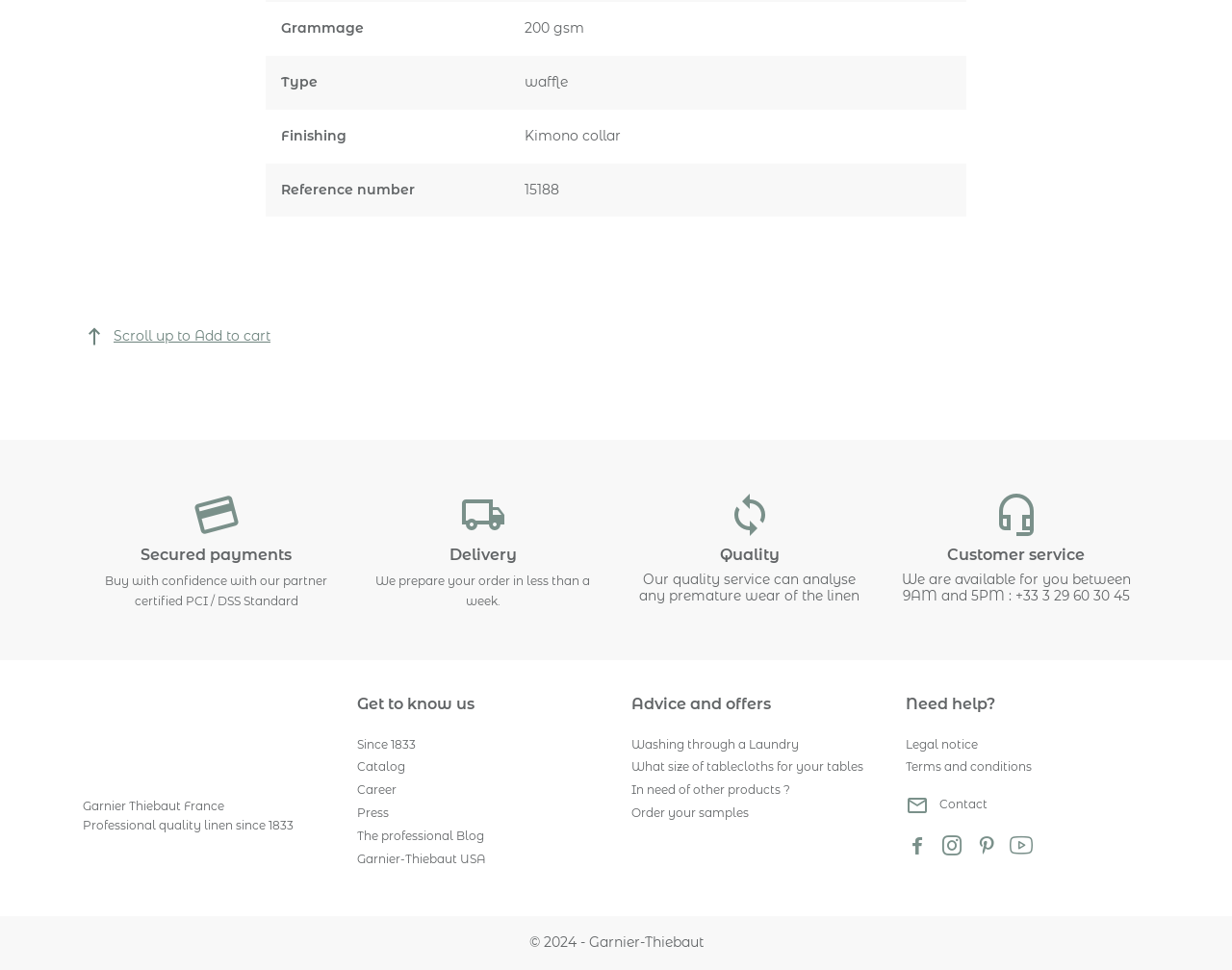Give a concise answer using one word or a phrase to the following question:
What is the grammage of the product?

200 gsm